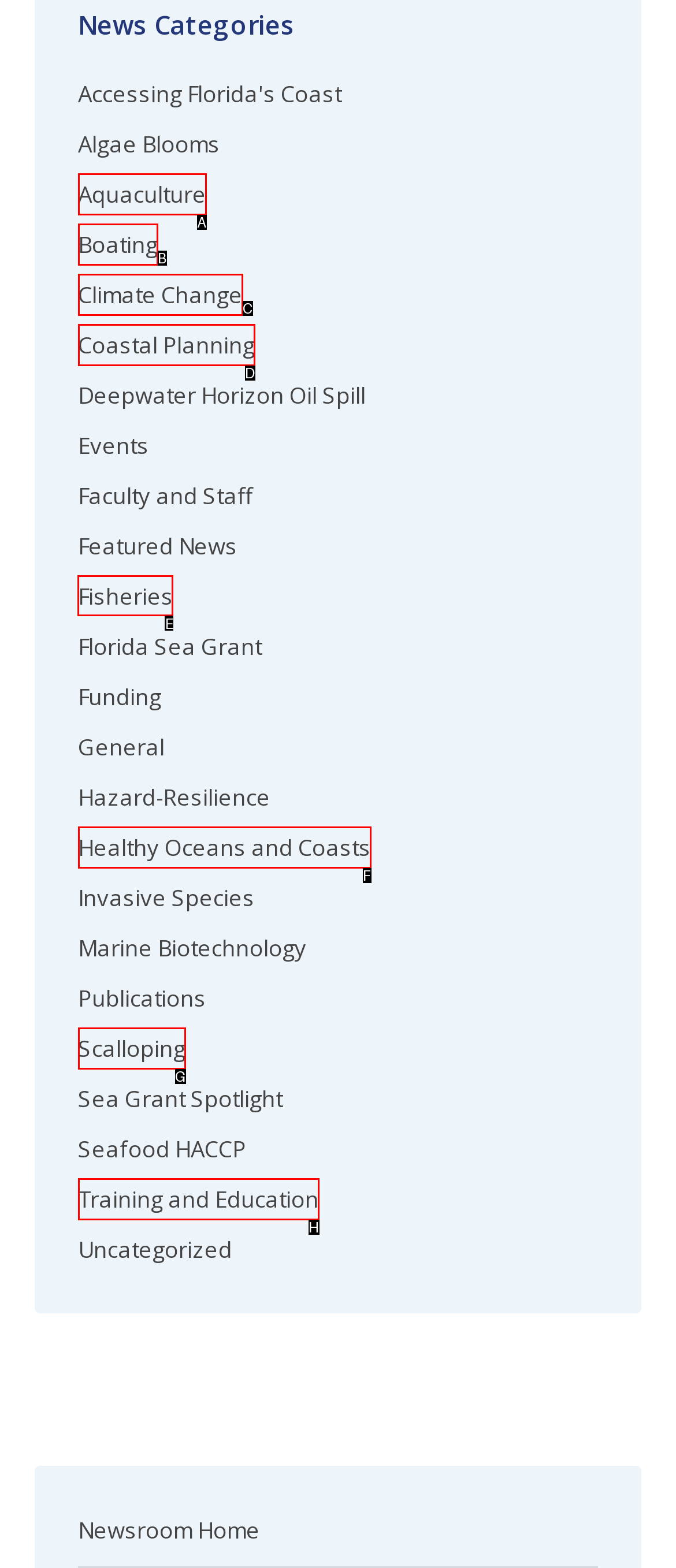Identify the appropriate lettered option to execute the following task: click on the link to read about Challengers
Respond with the letter of the selected choice.

None